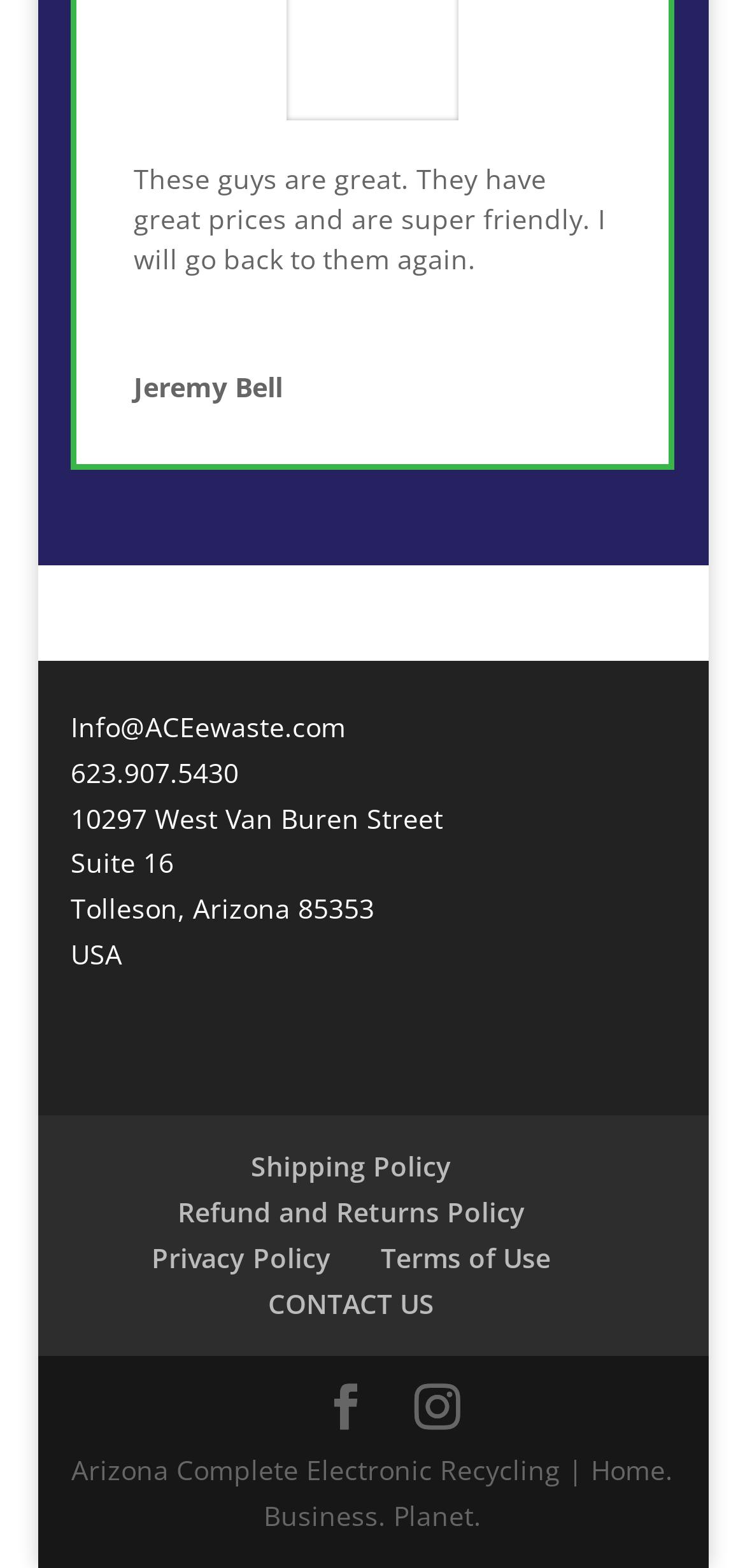Answer the question using only a single word or phrase: 
What is the company's slogan?

Home. Business. Planet.